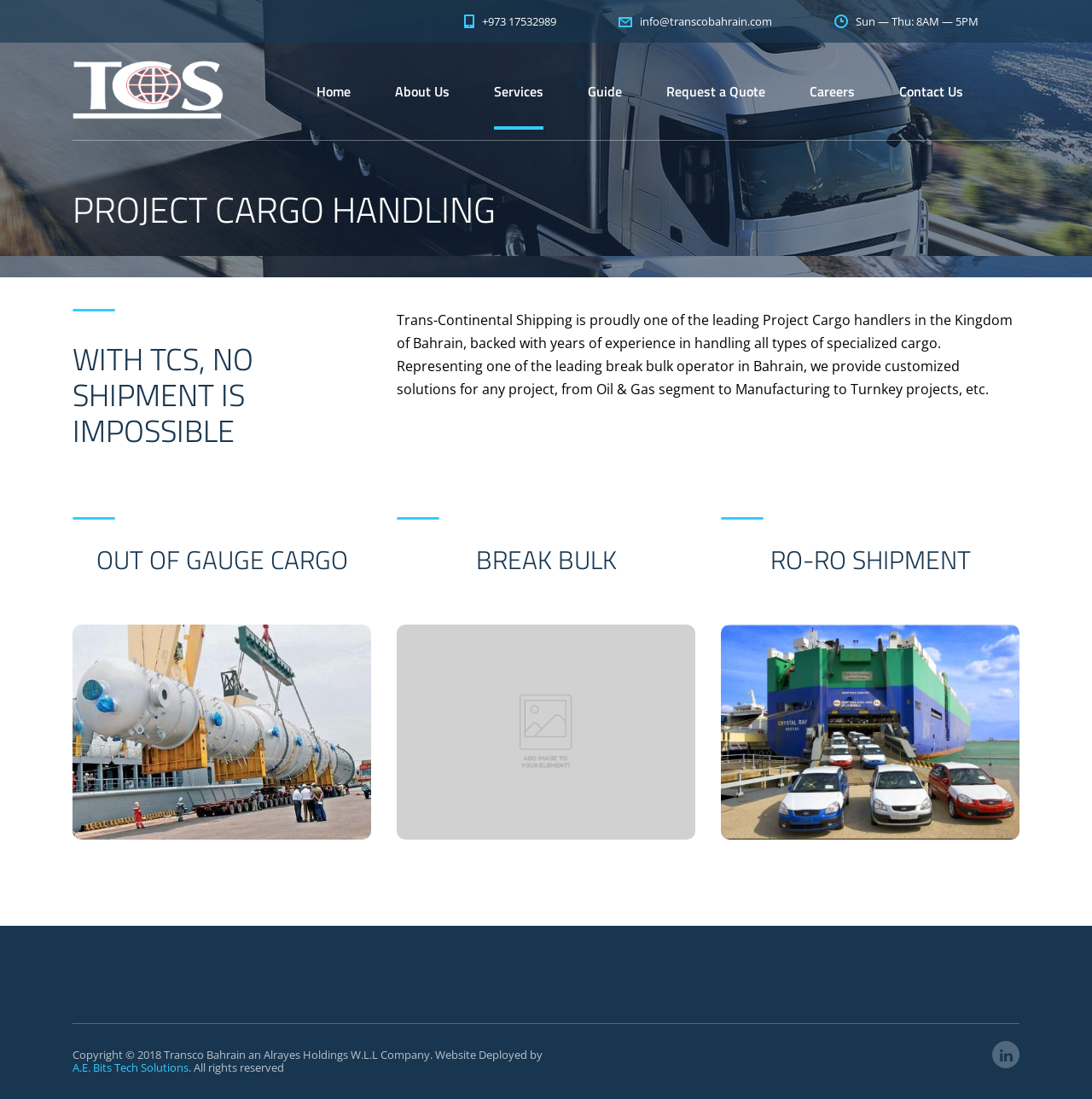Determine the bounding box coordinates of the clickable area required to perform the following instruction: "Click the 'info@transcobahrain.com' email link". The coordinates should be represented as four float numbers between 0 and 1: [left, top, right, bottom].

[0.566, 0.012, 0.707, 0.026]